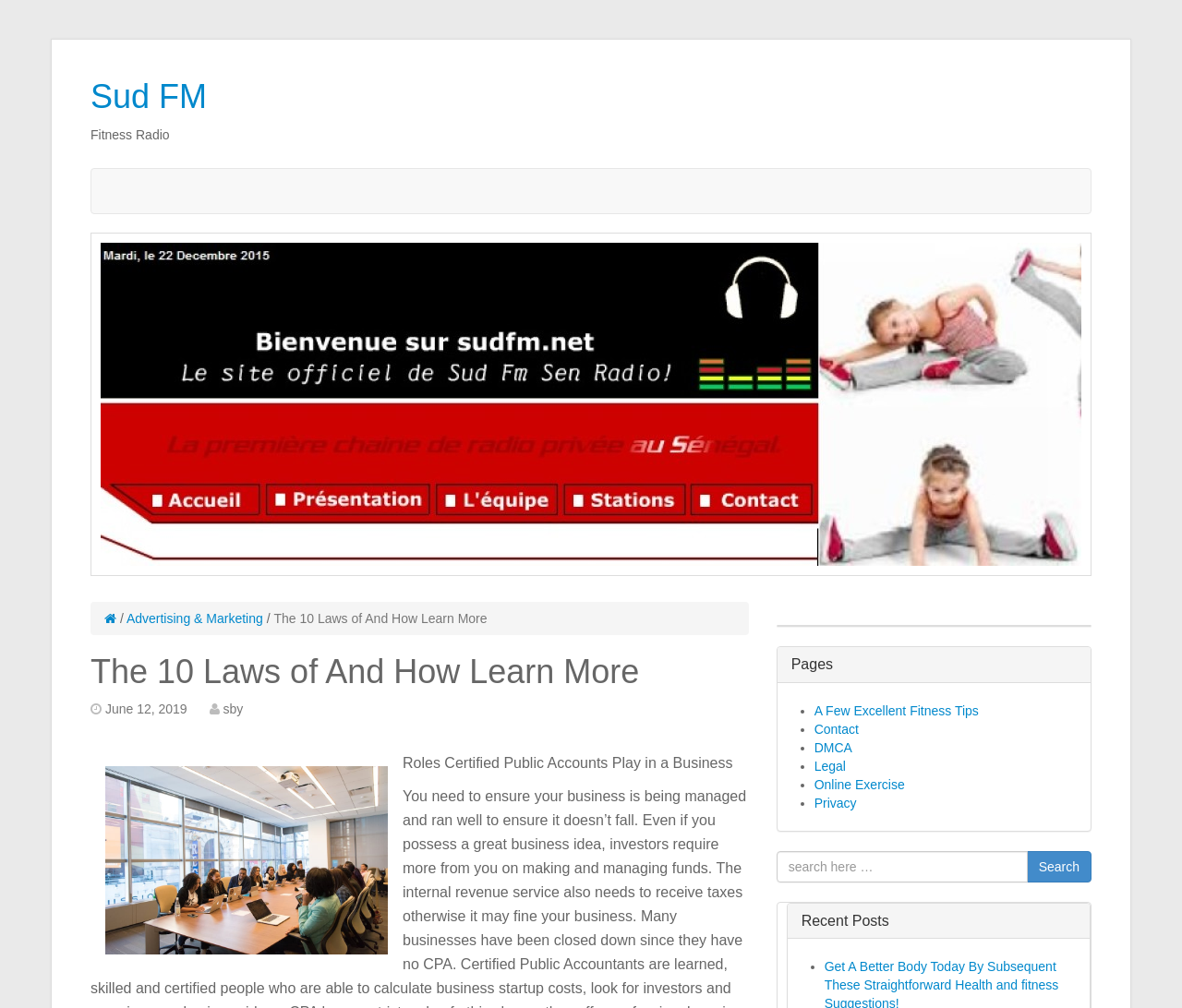Present a detailed account of what is displayed on the webpage.

The webpage appears to be a blog or news website, with a focus on fitness and marketing. At the top, there is a heading that reads "Sud FM" and another that reads "Fitness Radio". Below these headings, there is a large image that takes up most of the width of the page.

To the right of the image, there is a section with a heading that reads "The 10 Laws of And How Learn More". This section contains a subheading with the same text, followed by a link to an article with the date "June 12, 2019". Below this, there is an image and a paragraph of text that discusses the role of certified public accountants in a business.

Further down the page, there is a section with a heading that reads "Pages". This section contains a list of links to various pages on the website, including "A Few Excellent Fitness Tips", "Contact", "DMCA", "Legal", "Online Exercise", and "Privacy". Each link is preceded by a bullet point.

At the bottom of the page, there is a search bar with a button that reads "Search". Above the search bar, there is a heading that reads "Recent Posts", followed by a list of links to recent articles, each preceded by a bullet point.

Overall, the webpage appears to be a blog or news website that focuses on fitness and marketing, with a variety of articles and resources available to readers.